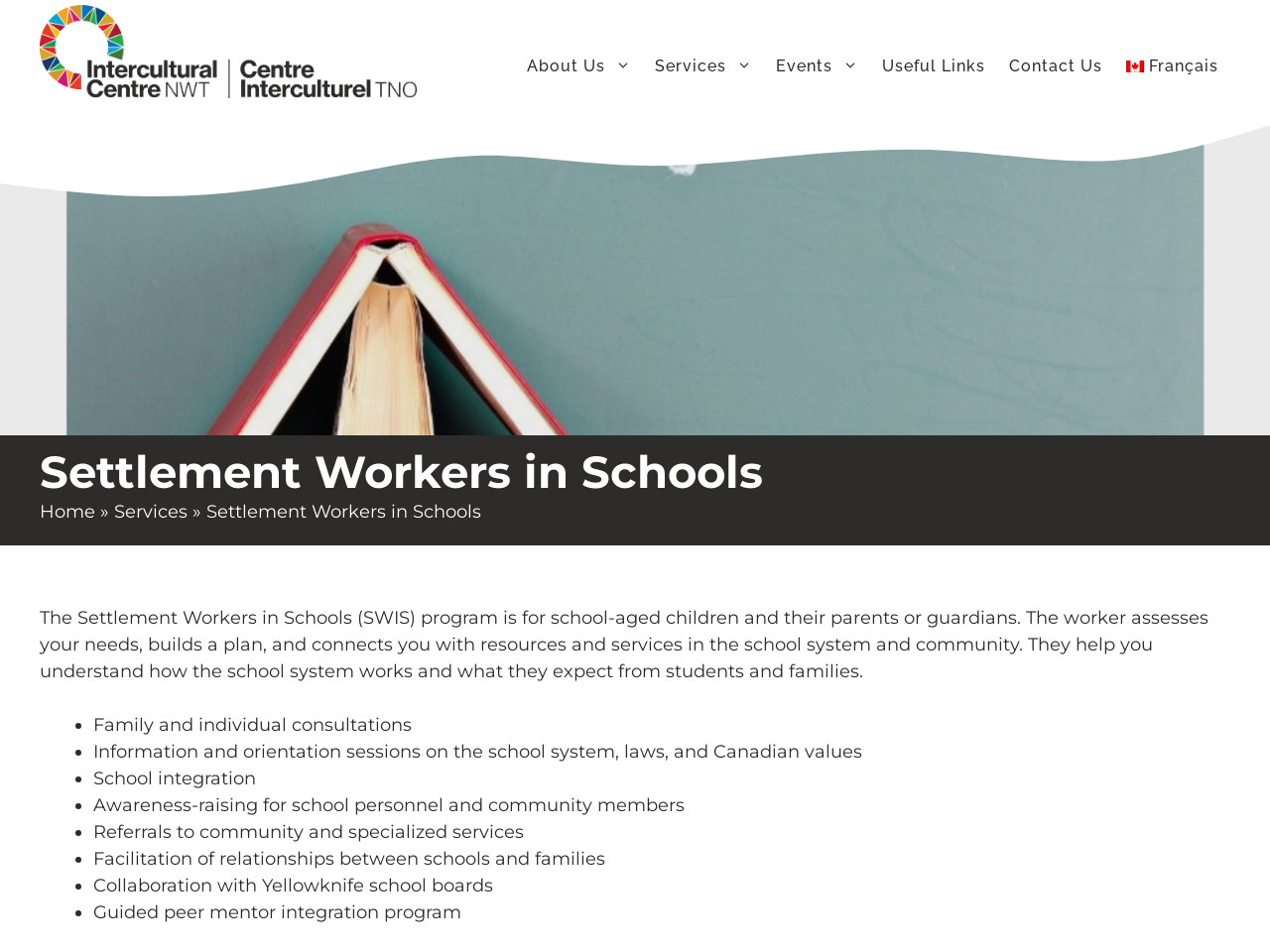Locate the primary headline on the webpage and provide its text.

Settlement Workers in Schools